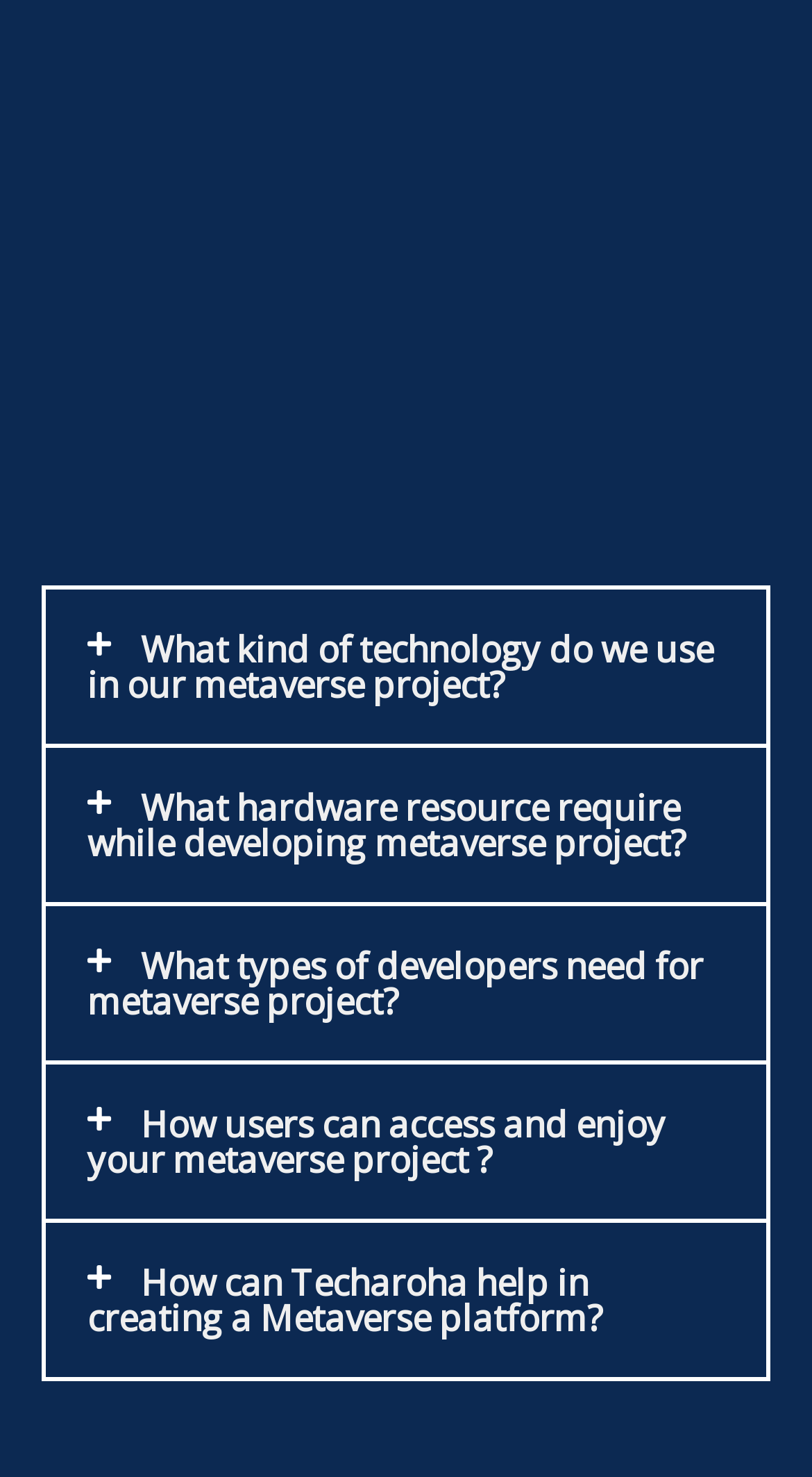What is the vertical position of the first button relative to the second button?
Answer with a single word or short phrase according to what you see in the image.

Above